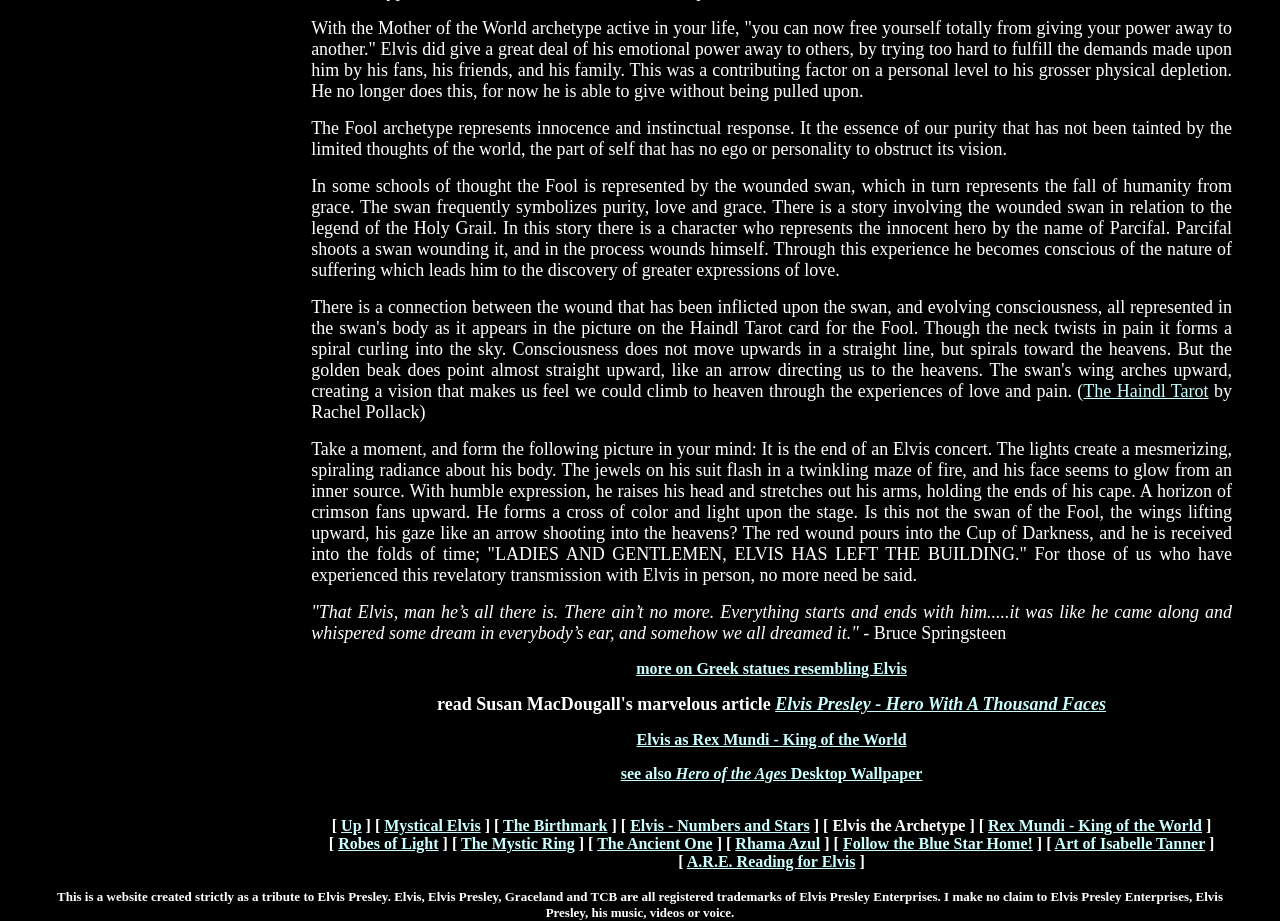Show me the bounding box coordinates of the clickable region to achieve the task as per the instruction: "Explore the connection between Elvis and Greek statues".

[0.497, 0.717, 0.709, 0.735]